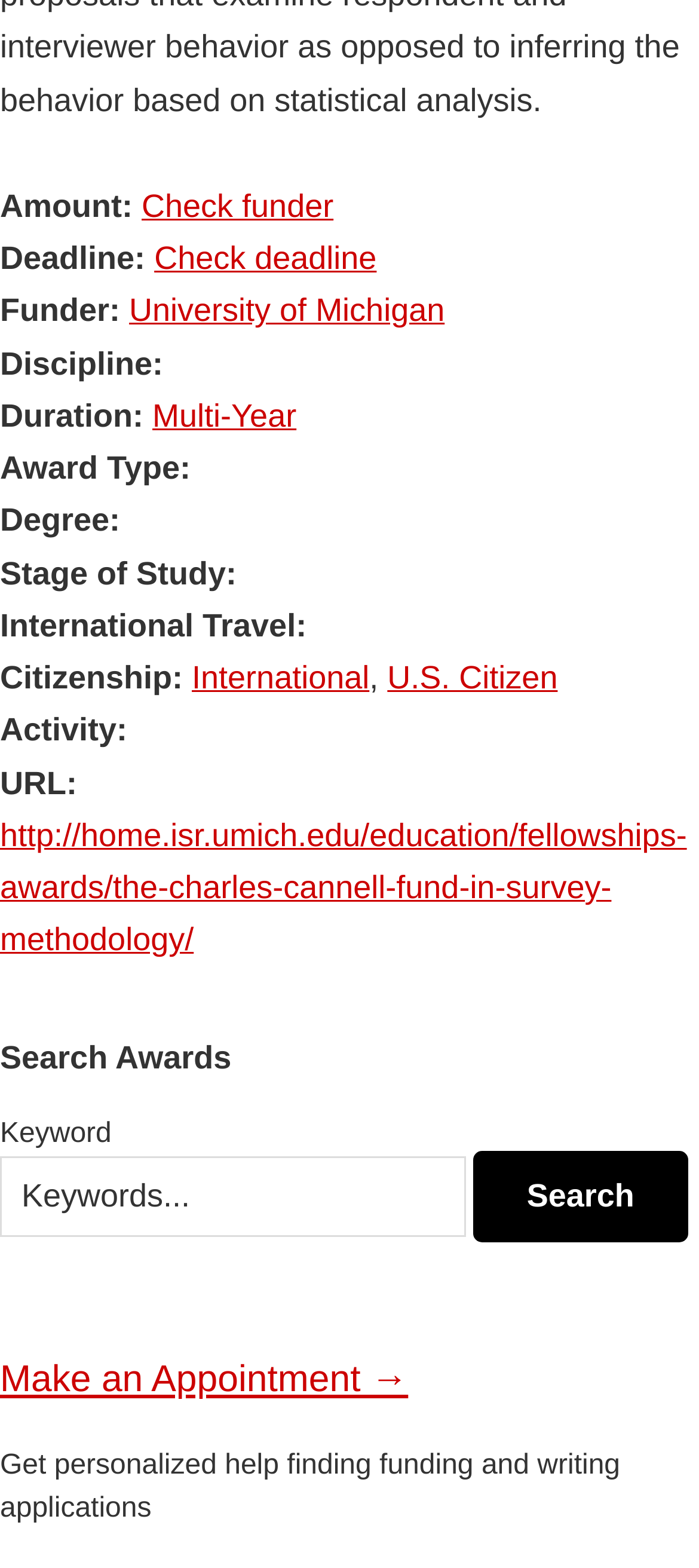Identify the bounding box coordinates of the element that should be clicked to fulfill this task: "Visit the URL". The coordinates should be provided as four float numbers between 0 and 1, i.e., [left, top, right, bottom].

[0.0, 0.521, 0.983, 0.611]